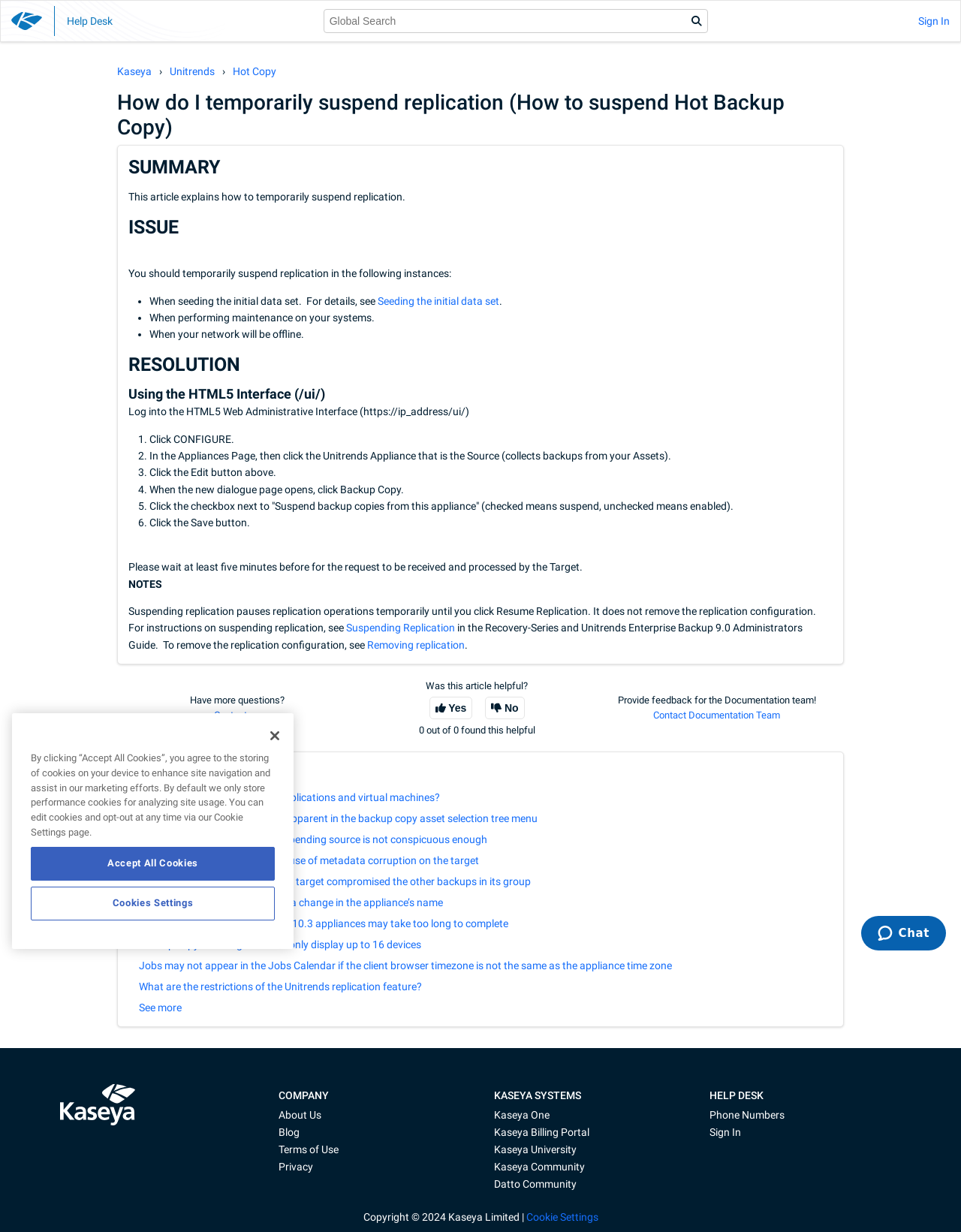Determine the bounding box coordinates of the element that should be clicked to execute the following command: "Click the 'This article was helpful' button".

[0.447, 0.566, 0.492, 0.584]